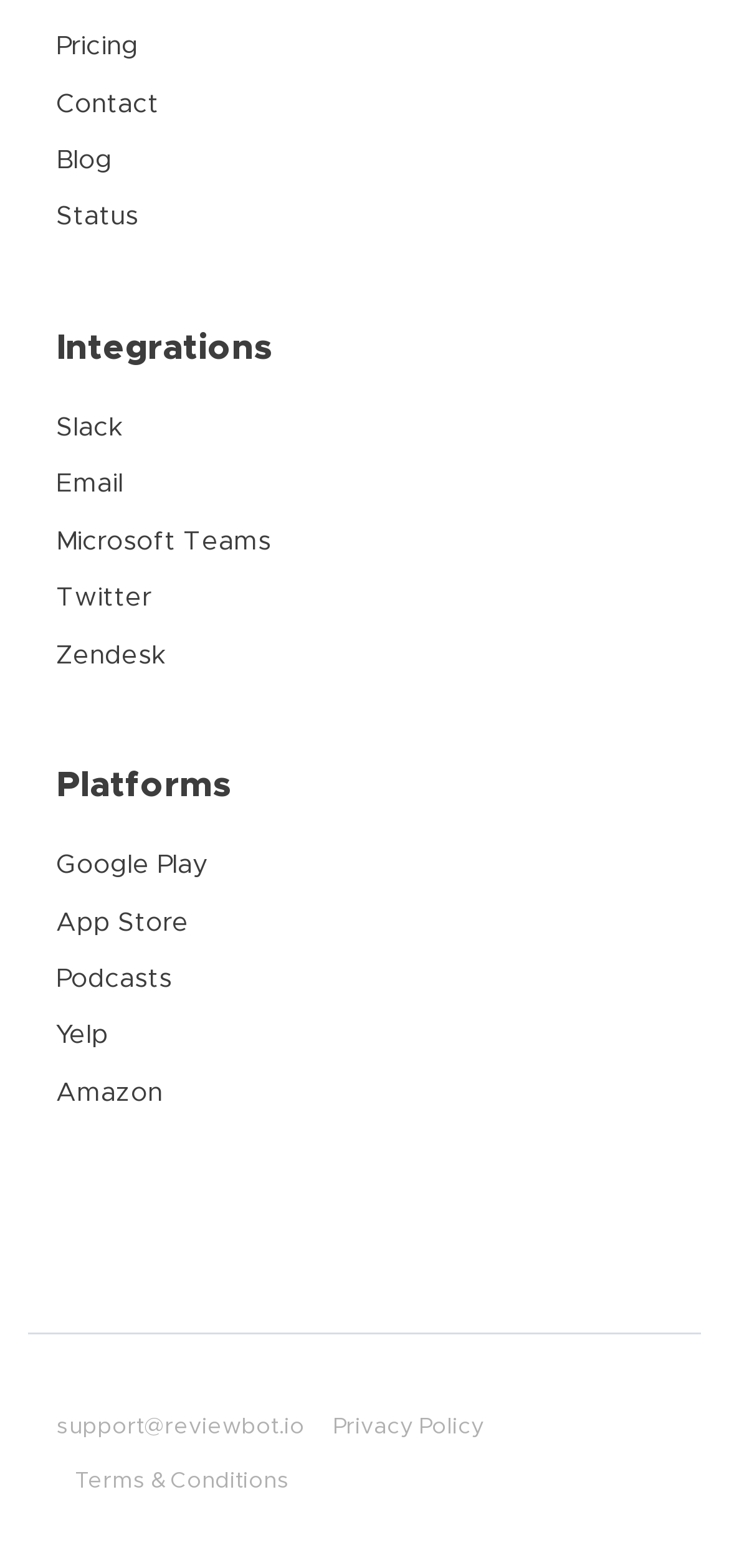Kindly determine the bounding box coordinates for the area that needs to be clicked to execute this instruction: "Get support via email".

[0.077, 0.903, 0.418, 0.917]